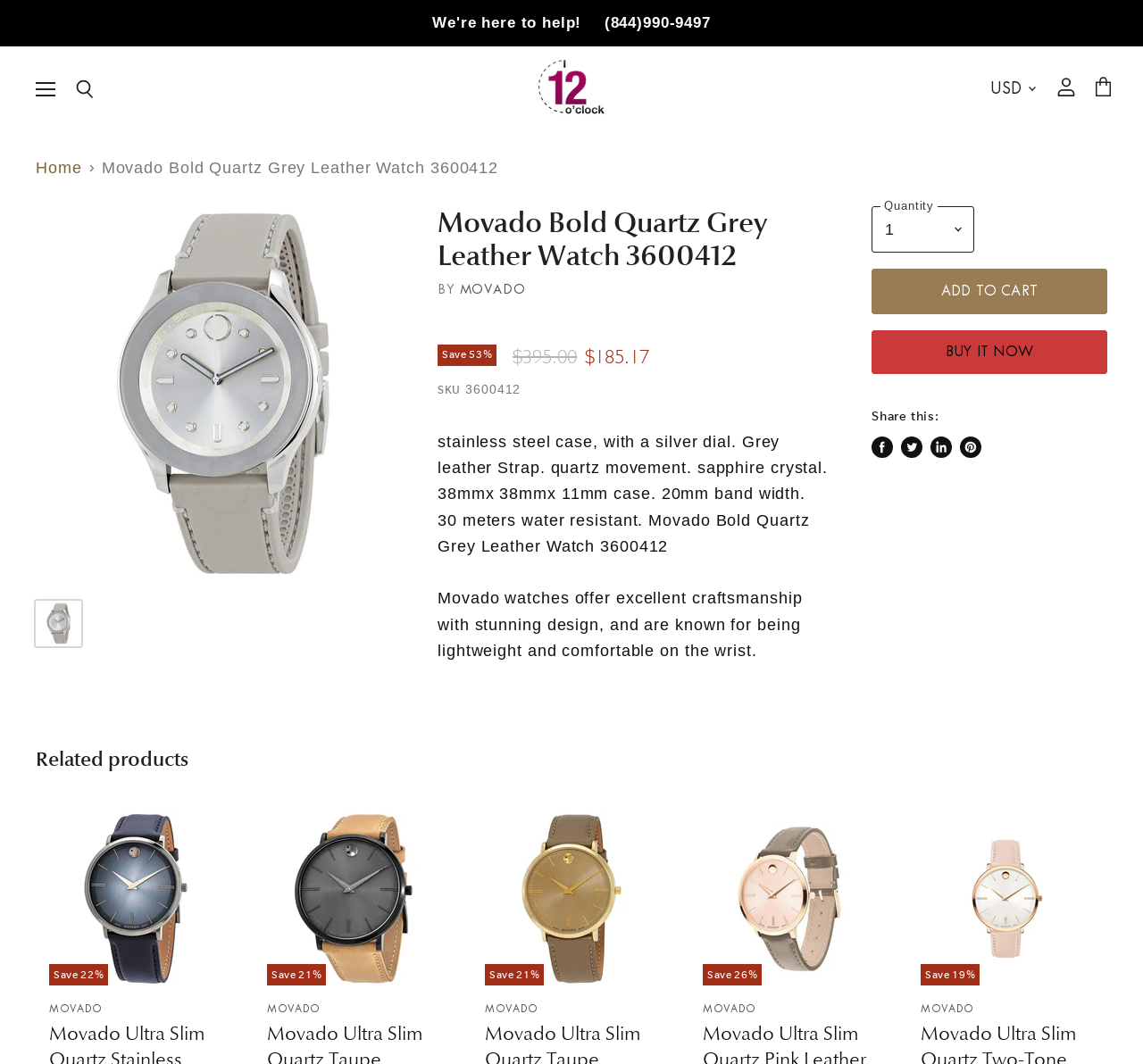What is the type of watch movement?
Based on the screenshot, answer the question with a single word or phrase.

Quartz